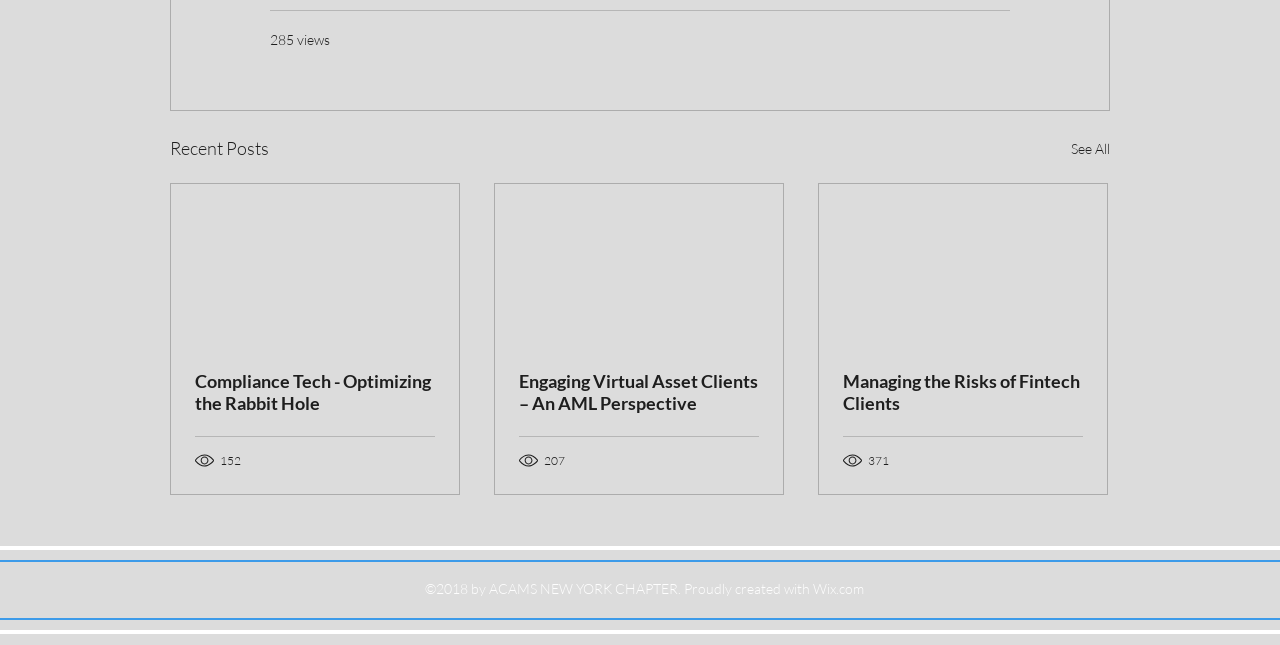Determine the bounding box coordinates of the clickable region to execute the instruction: "View recent posts". The coordinates should be four float numbers between 0 and 1, denoted as [left, top, right, bottom].

[0.133, 0.207, 0.21, 0.252]